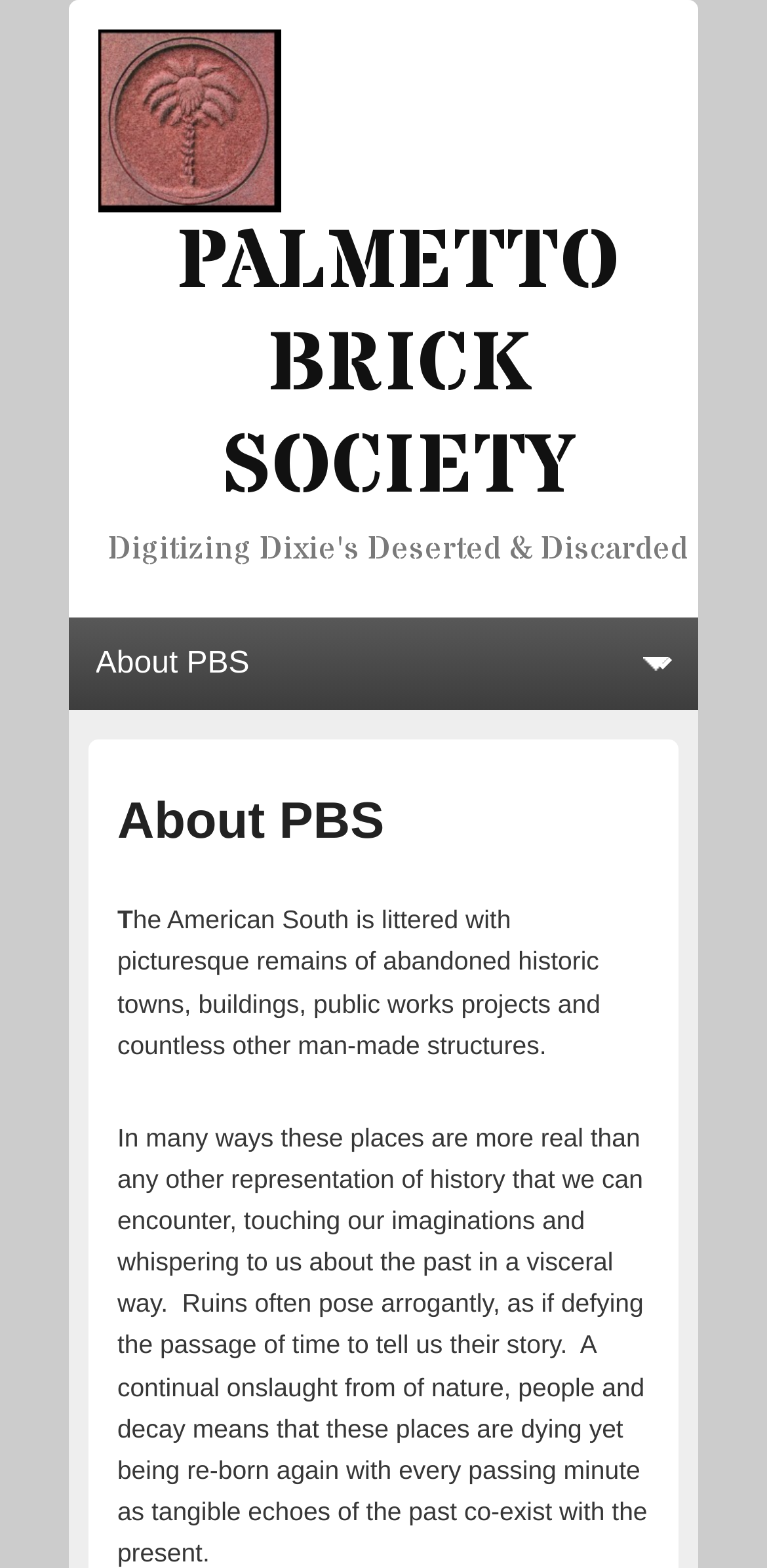What is the current state of the historic structures?
Answer the question with a single word or phrase, referring to the image.

Dying and being reborn